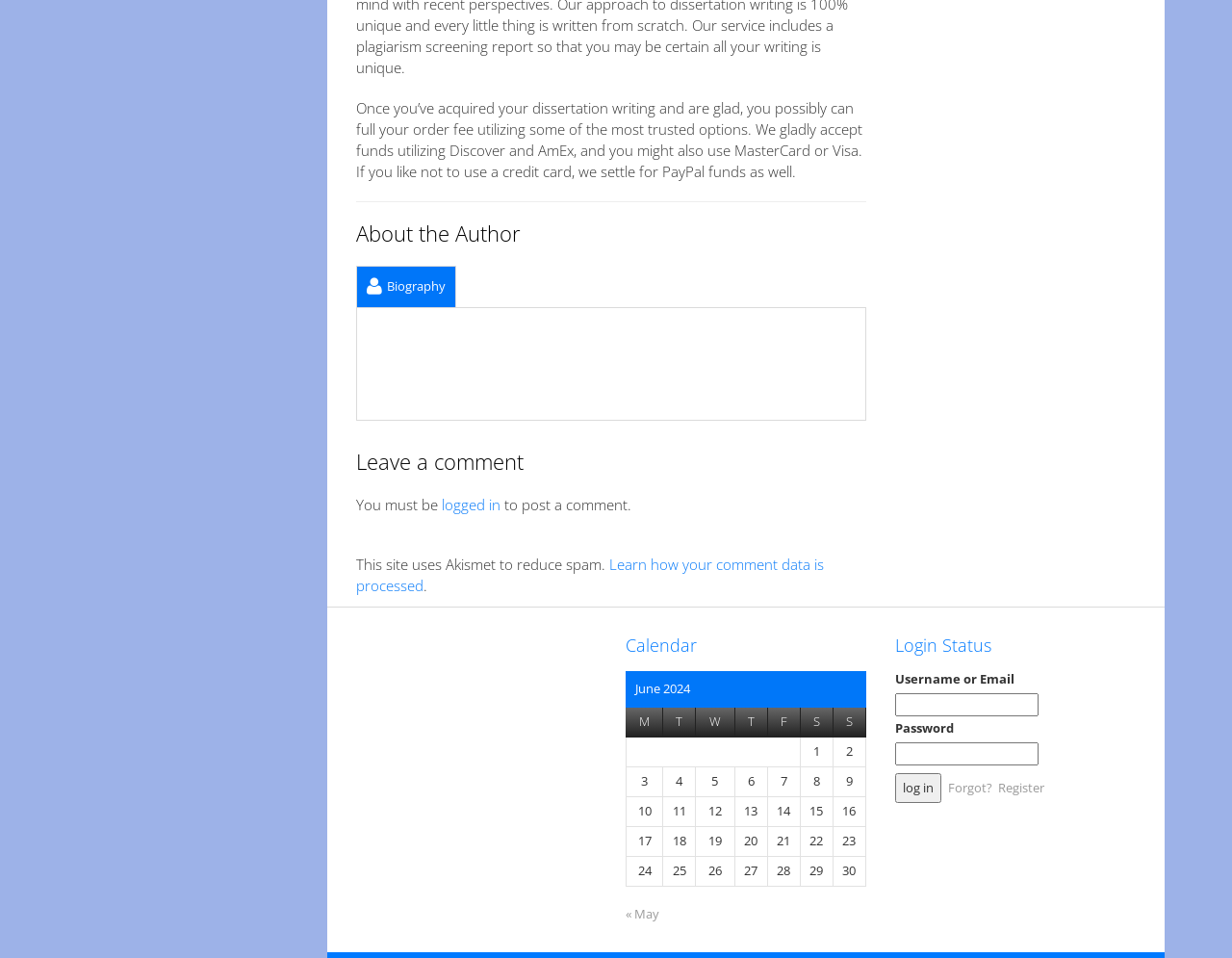Pinpoint the bounding box coordinates of the clickable area necessary to execute the following instruction: "Click on 'Career'". The coordinates should be given as four float numbers between 0 and 1, namely [left, top, right, bottom].

None